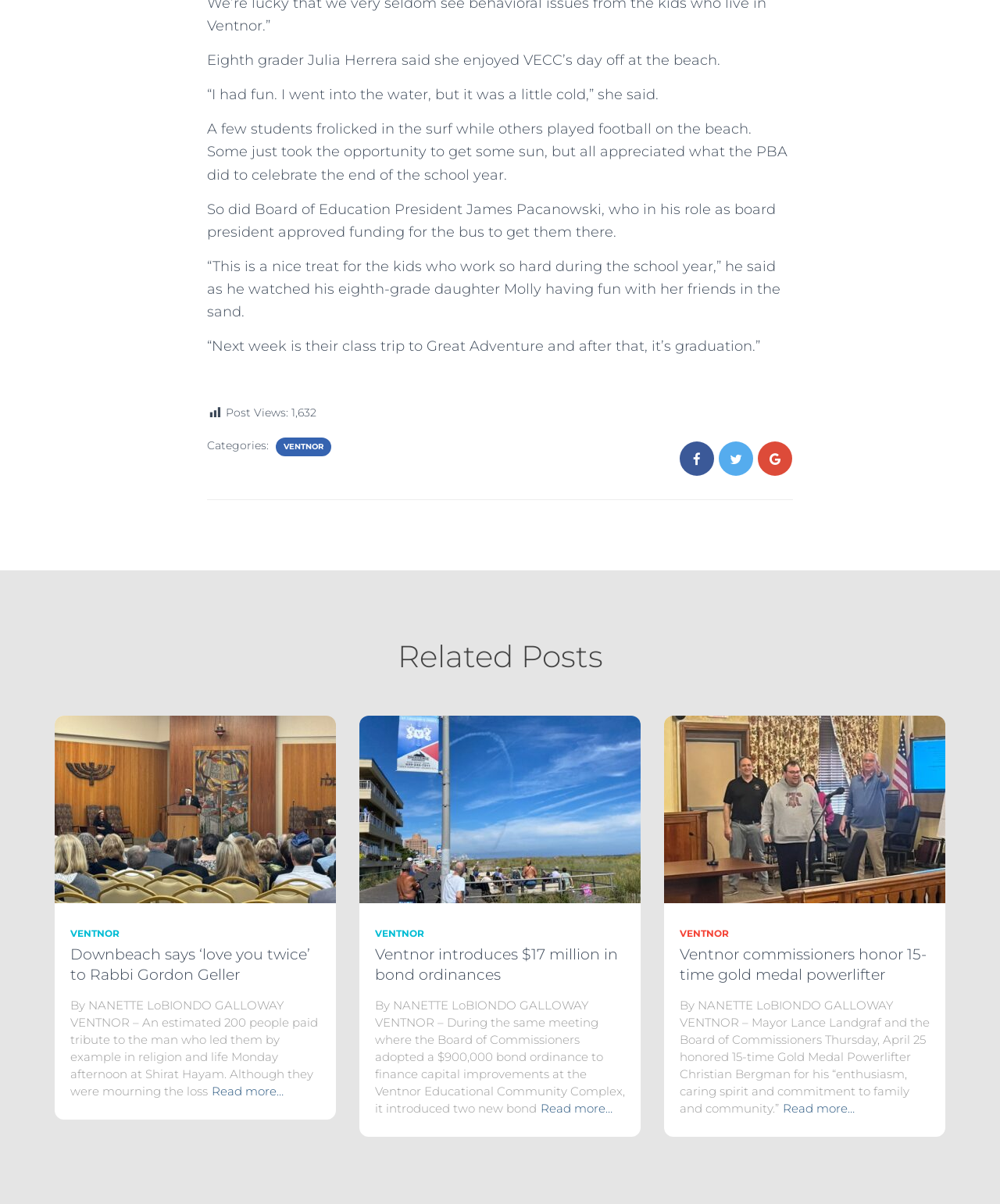Please locate the clickable area by providing the bounding box coordinates to follow this instruction: "Read the article about 'Ventnor commissioners honor 15-time gold medal powerlifter'".

[0.783, 0.914, 0.855, 0.928]